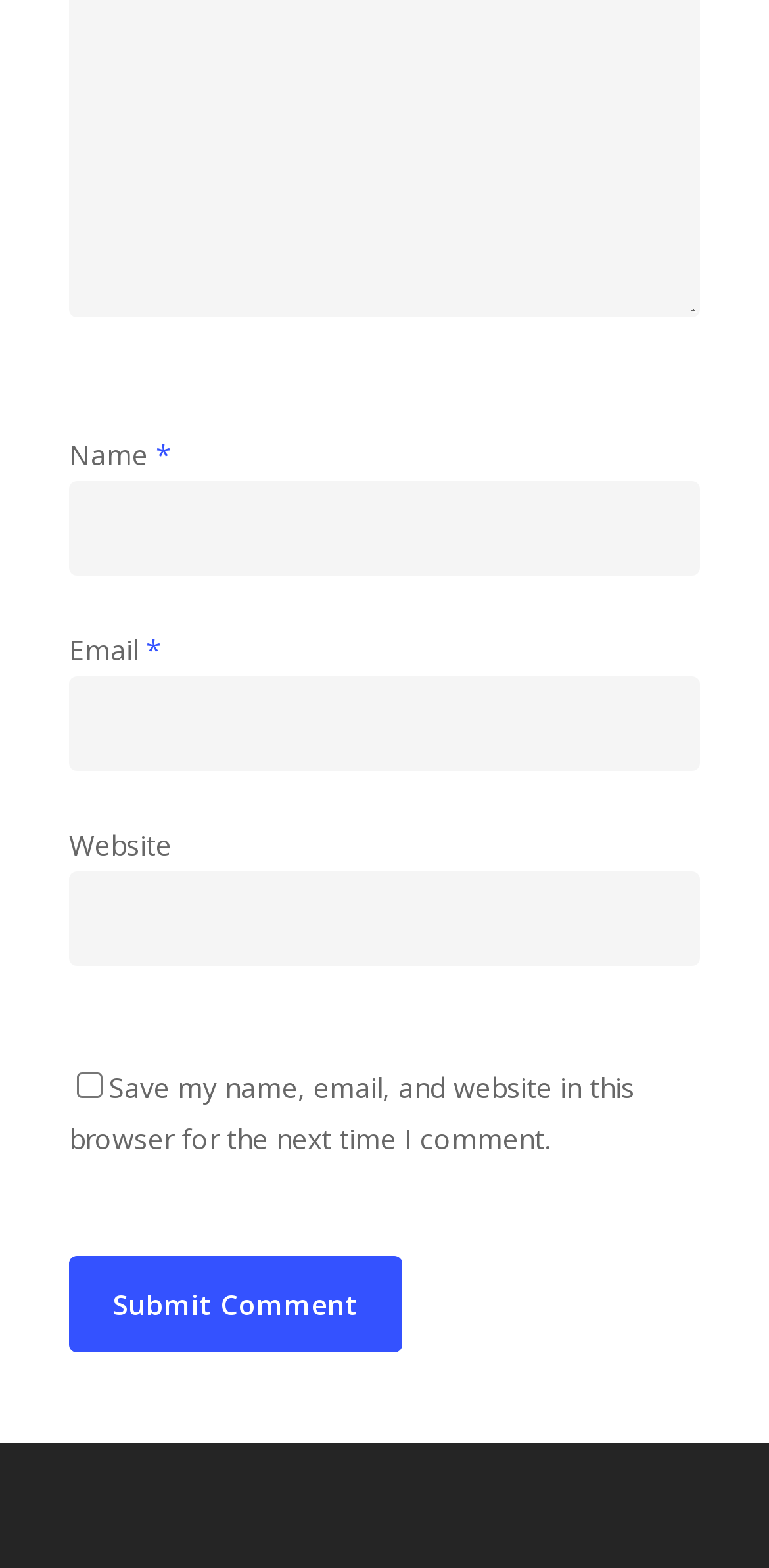Using the given description, provide the bounding box coordinates formatted as (top-left x, top-left y, bottom-right x, bottom-right y), with all values being floating point numbers between 0 and 1. Description: parent_node: Name * name="author"

[0.09, 0.306, 0.91, 0.367]